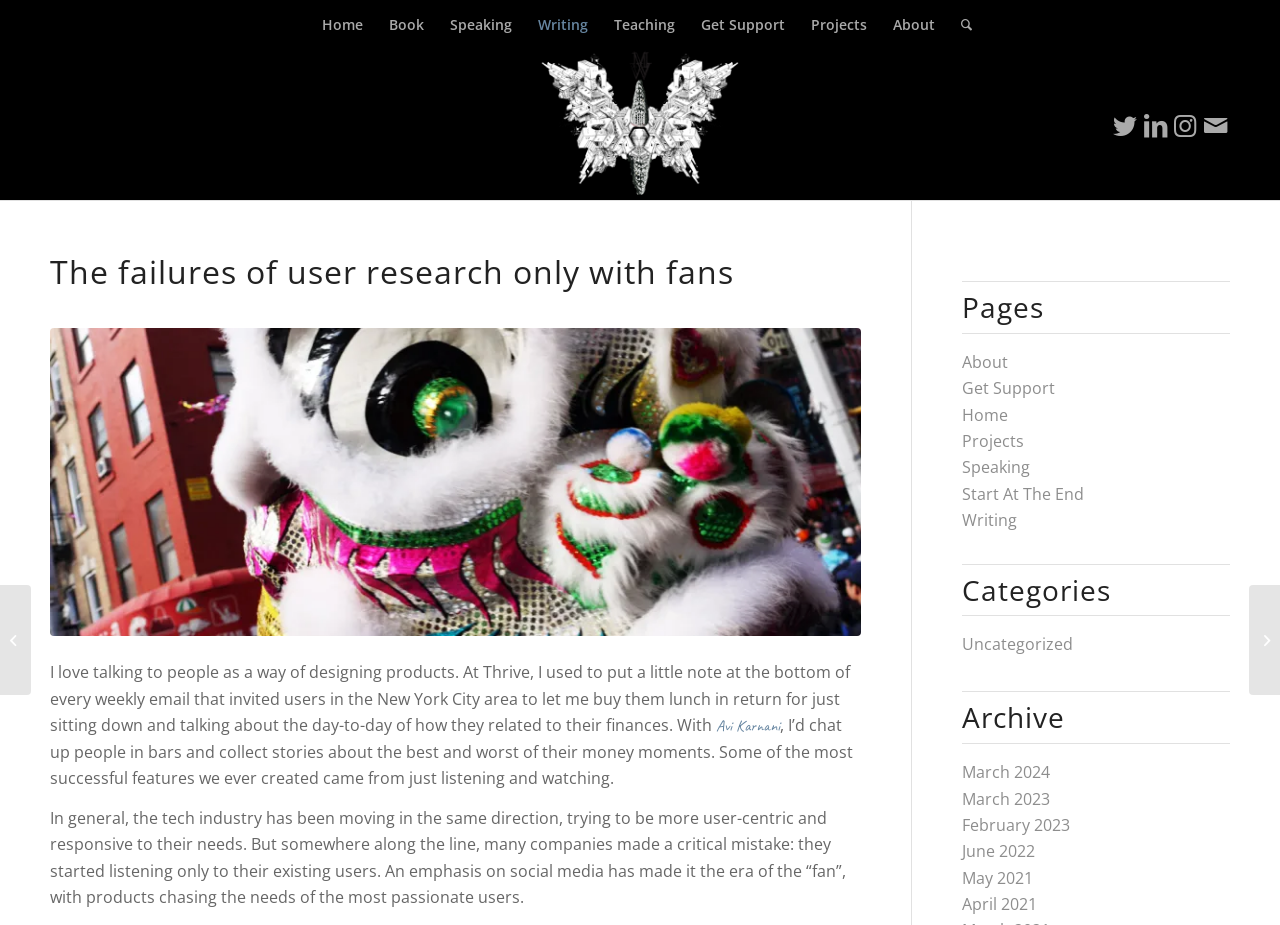Please locate the bounding box coordinates of the element that should be clicked to achieve the given instruction: "Click on the Home menu item".

[0.241, 0.0, 0.293, 0.054]